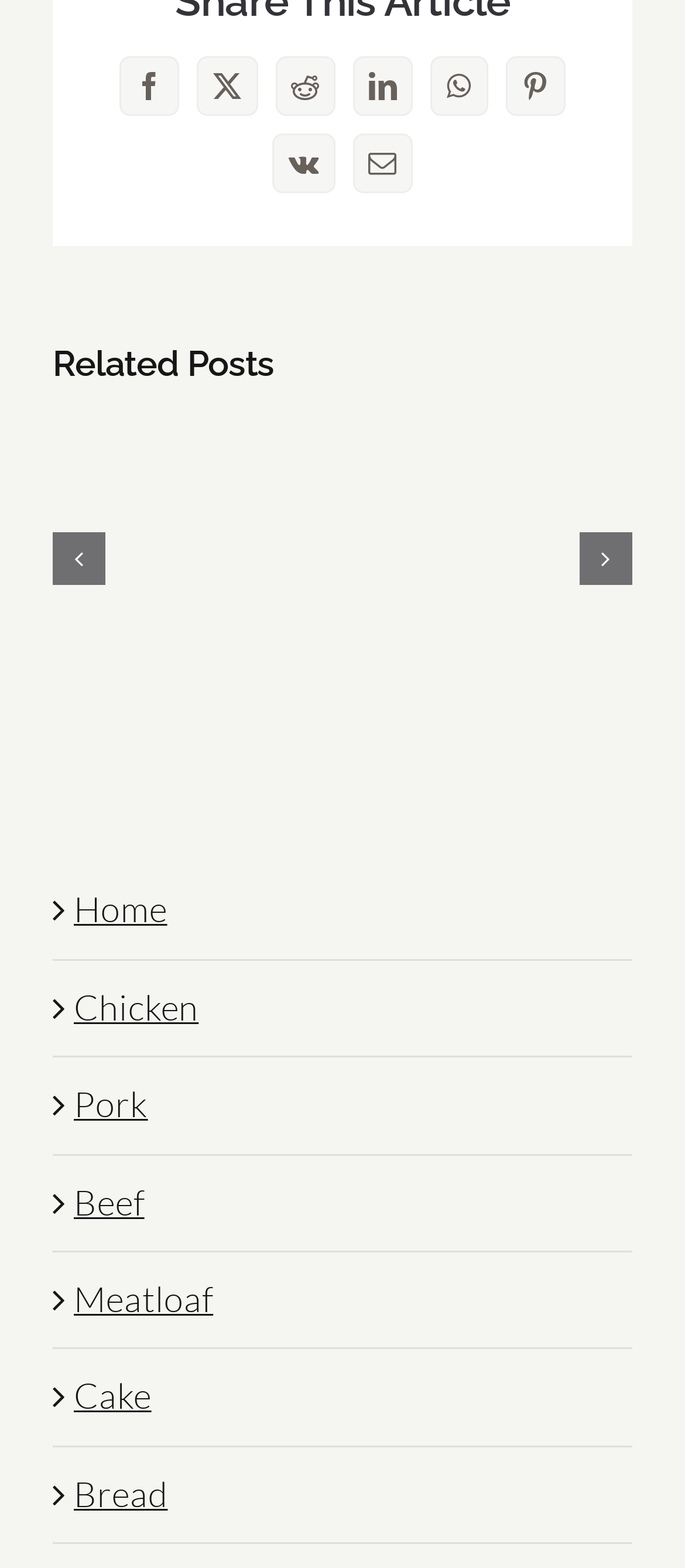What is the purpose of the 'Previous slide' button?
Use the image to give a comprehensive and detailed response to the question.

I analyzed the 'Previous slide' button and determined that its purpose is to navigate to the previous slide in the 'Related Posts' section.